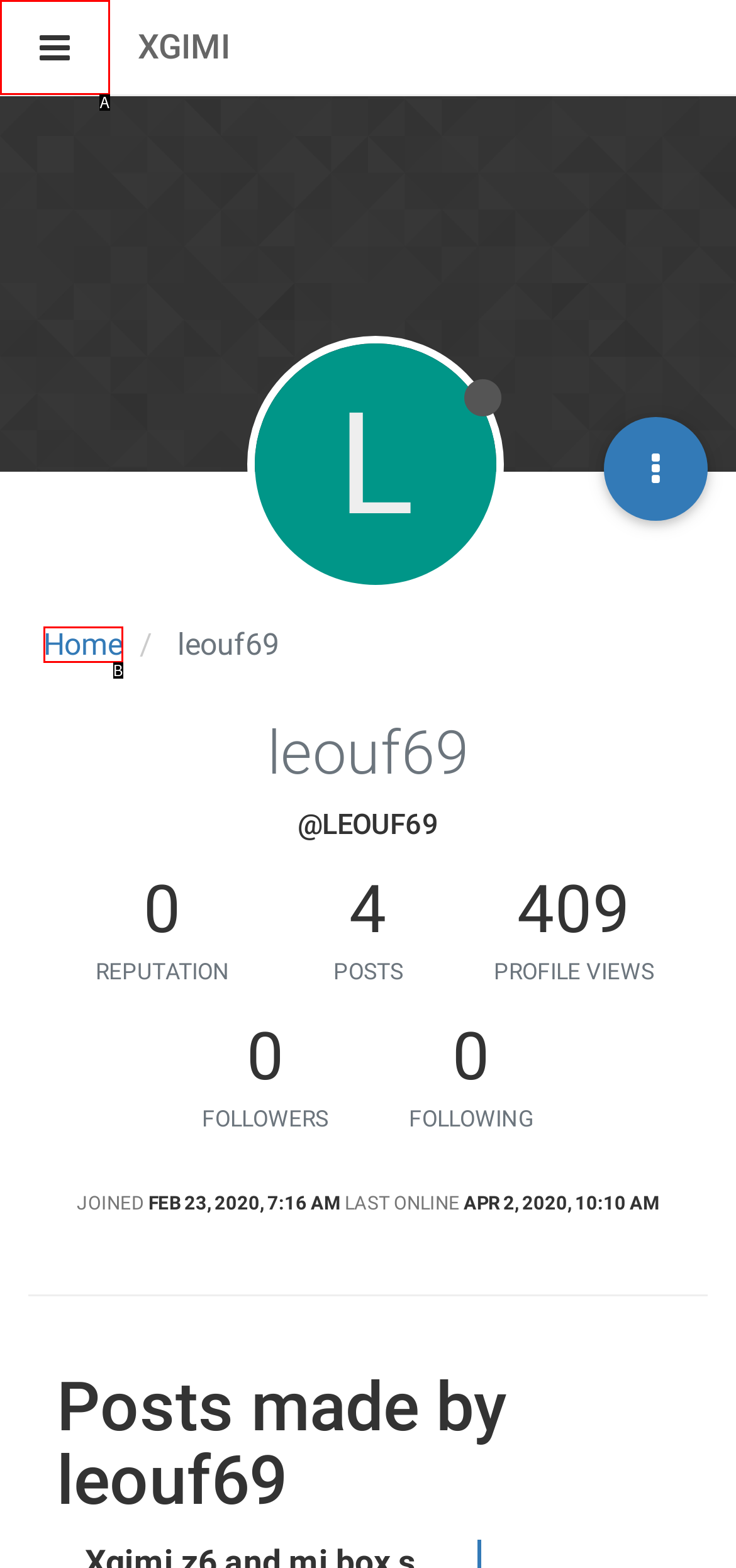Identify the HTML element that matches the description: Home. Provide the letter of the correct option from the choices.

B